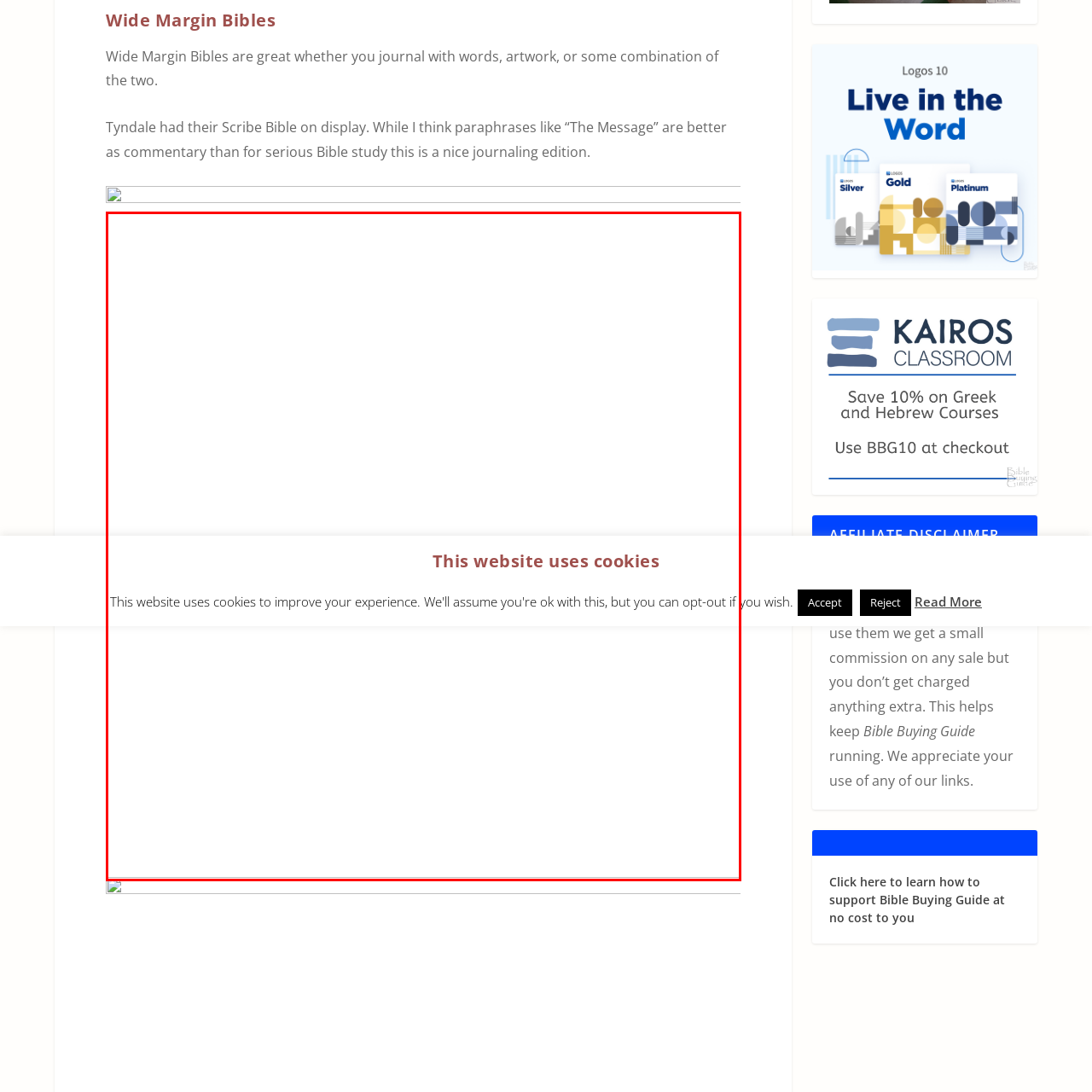Please provide a thorough description of the image inside the red frame.

The image shows a cookie consent banner that appears at the top of the webpage. It states, "This website uses cookies to improve your experience. We'll assume you're ok with this, but you can opt-out if you wish." This notice is a common feature on many websites to inform users about cookie usage and compliance with privacy regulations. It emphasizes user experience while giving visitors the option to manage their cookie preferences.